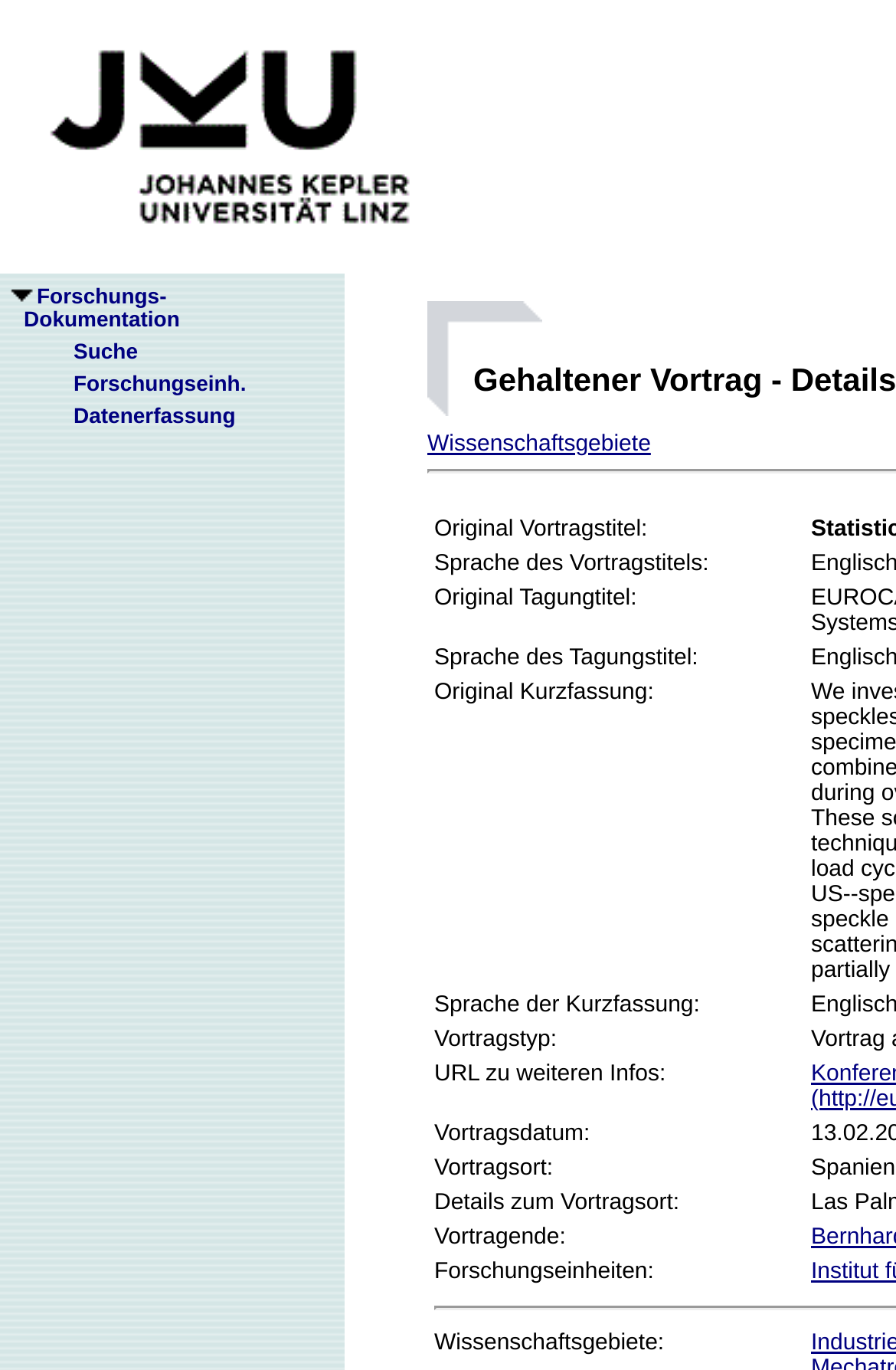Provide your answer in a single word or phrase: 
How many table cells are there in the first table row?

2